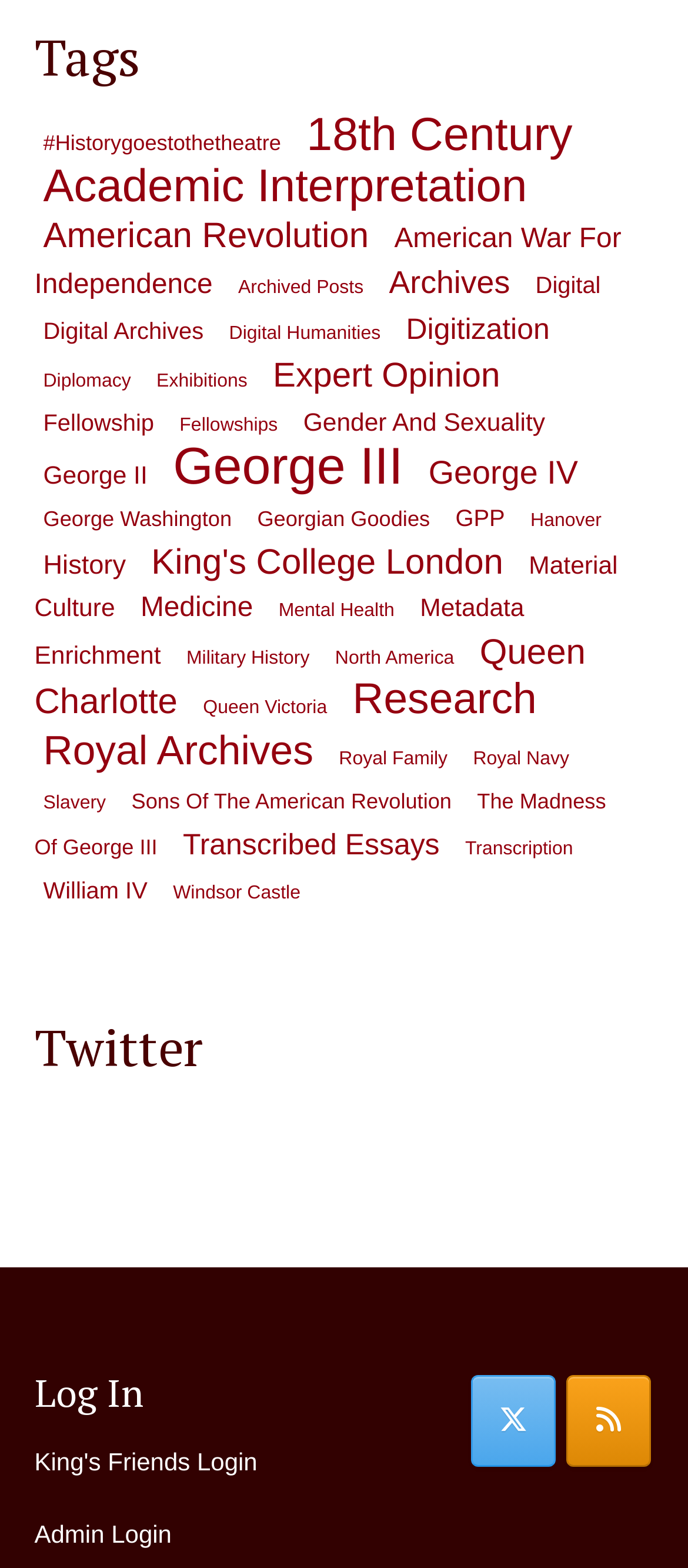Identify the bounding box coordinates of the element that should be clicked to fulfill this task: "Log in to King's Friends". The coordinates should be provided as four float numbers between 0 and 1, i.e., [left, top, right, bottom].

[0.05, 0.923, 0.374, 0.941]